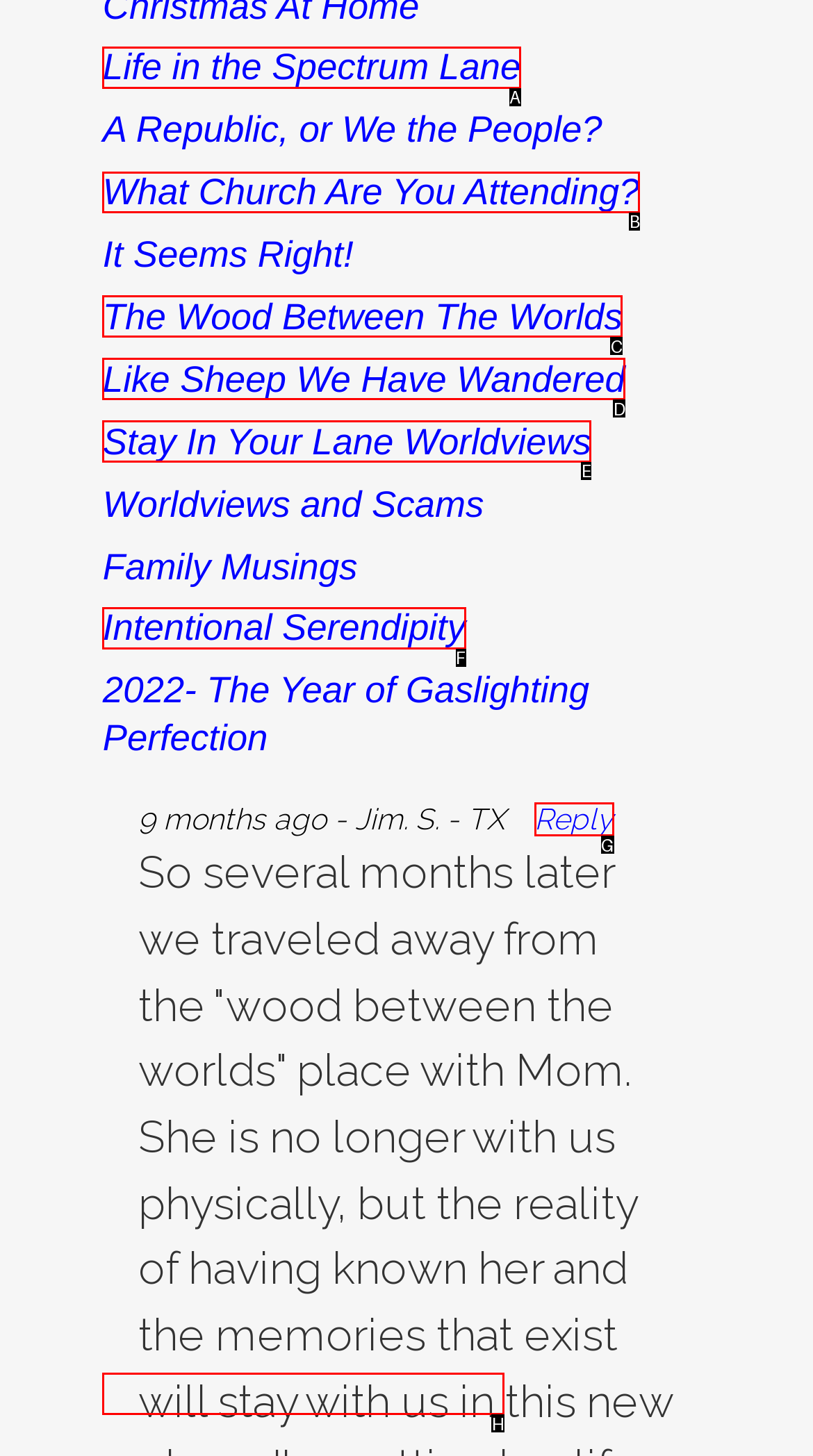Choose the letter of the option that needs to be clicked to perform the task: Click on 'What Church Are You Attending?'. Answer with the letter.

B